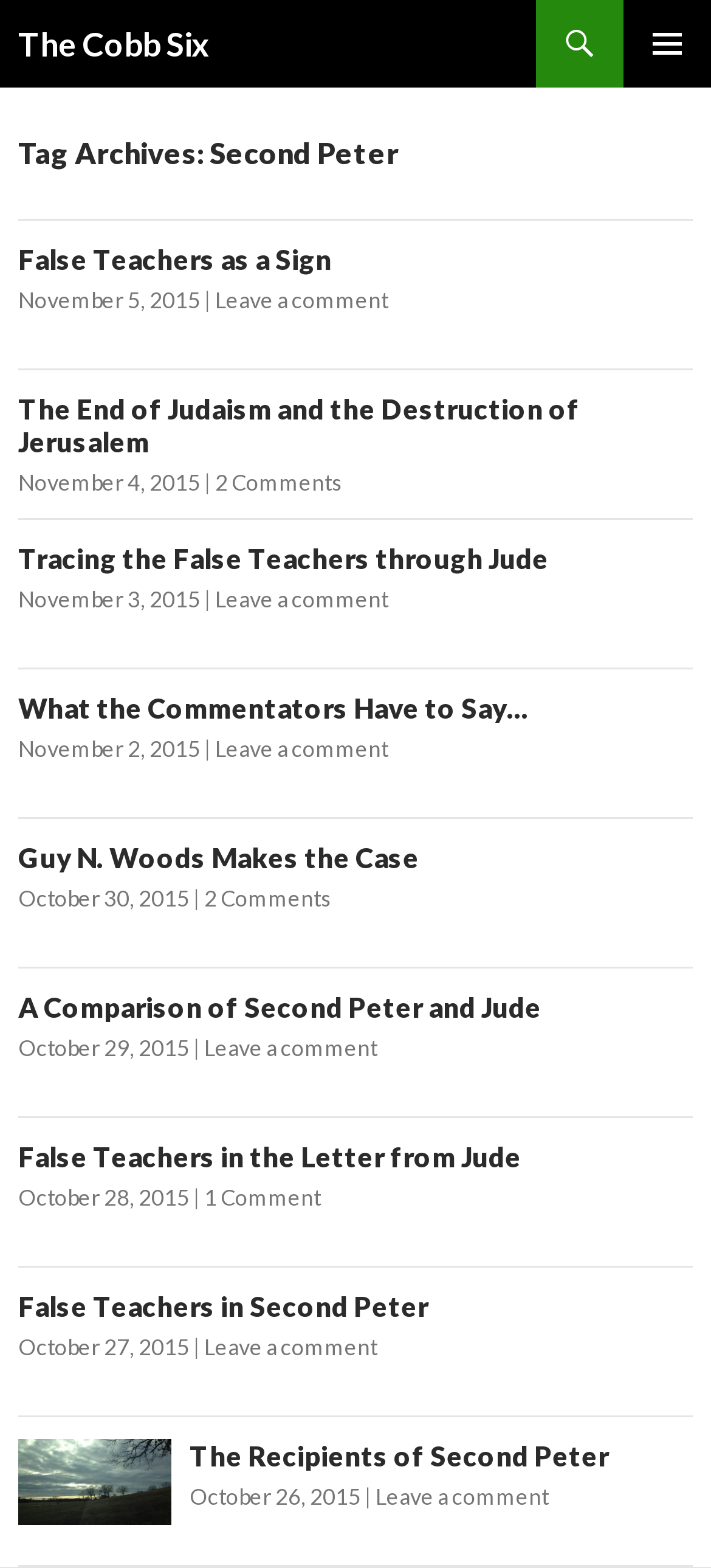Can you determine the bounding box coordinates of the area that needs to be clicked to fulfill the following instruction: "Click the PRIMARY MENU button"?

[0.877, 0.0, 1.0, 0.056]